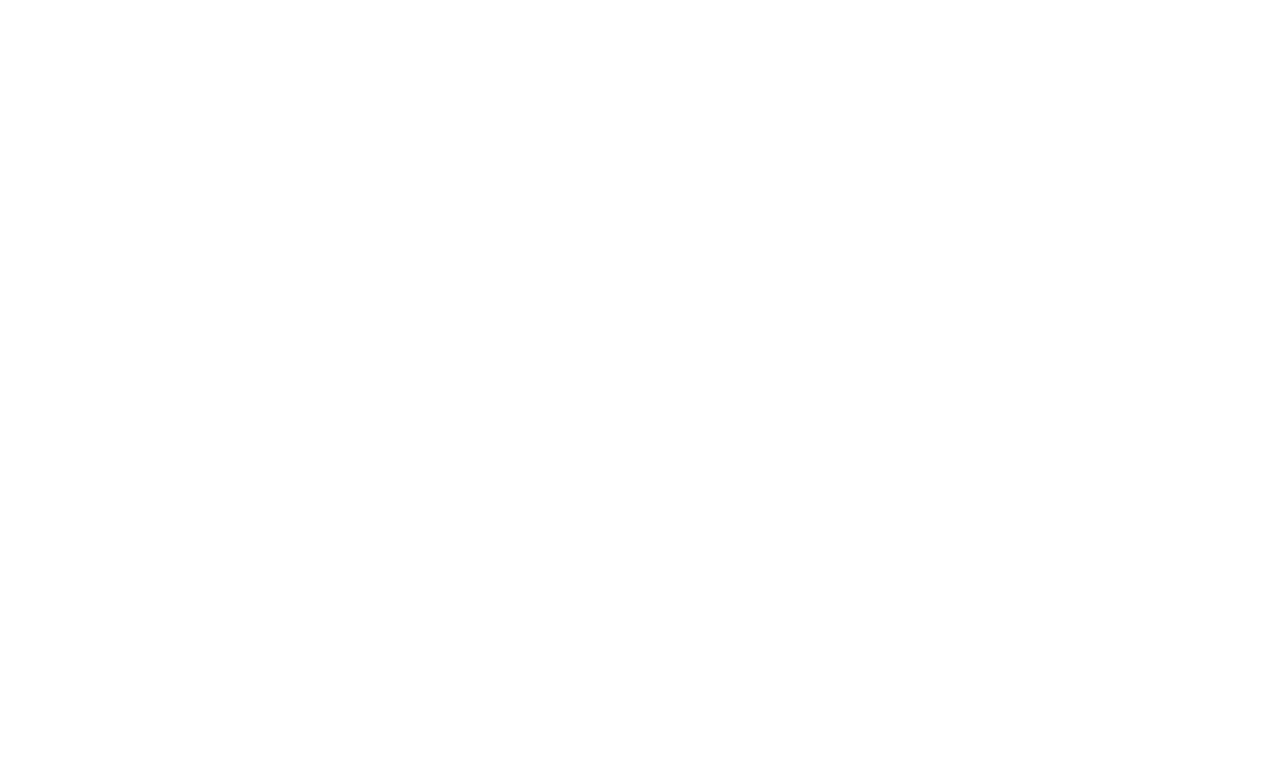Based on the element description "Interiors", predict the bounding box coordinates of the UI element.

[0.016, 0.369, 0.062, 0.391]